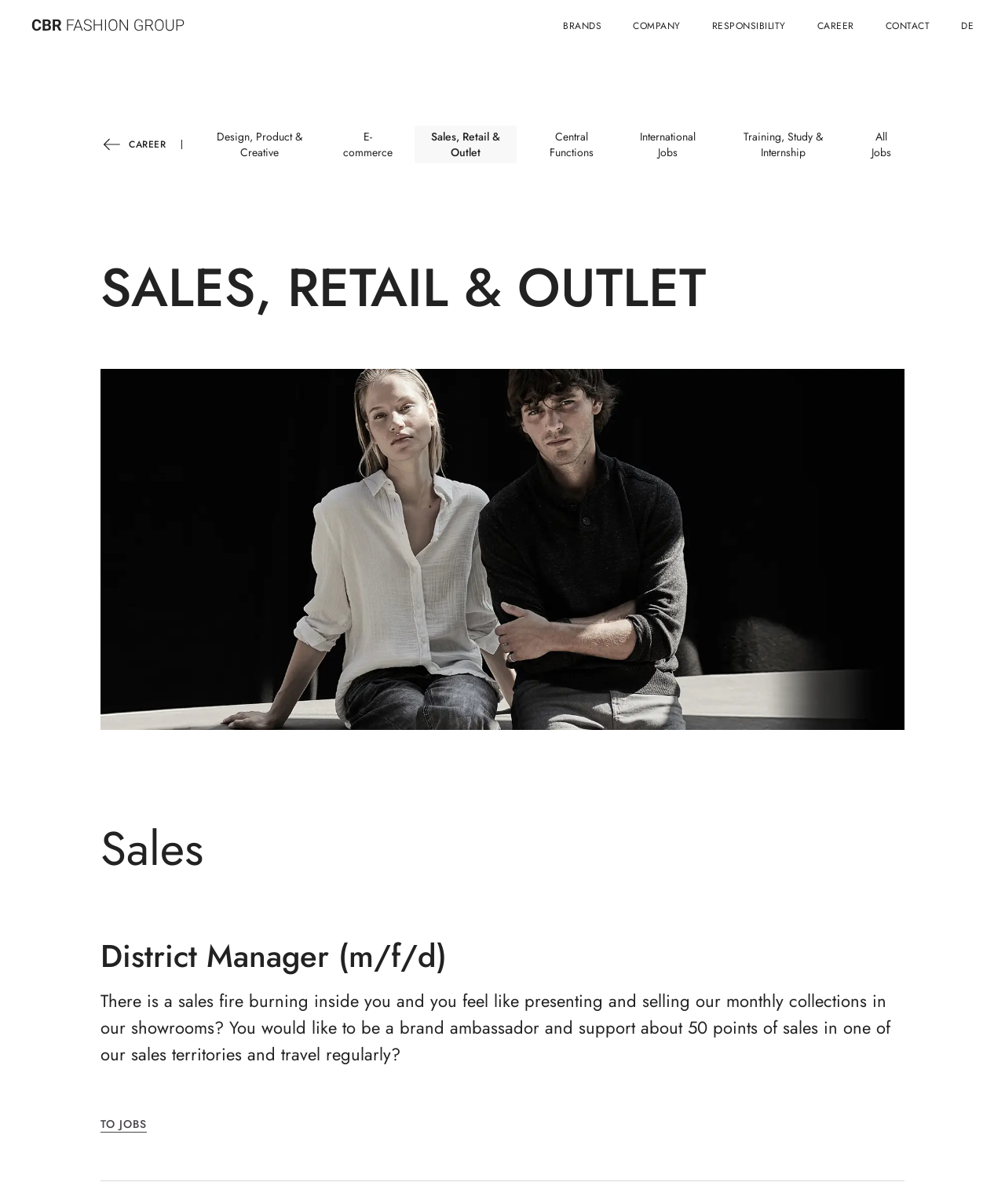Please extract and provide the main headline of the webpage.

SALES, RETAIL & OUTLET